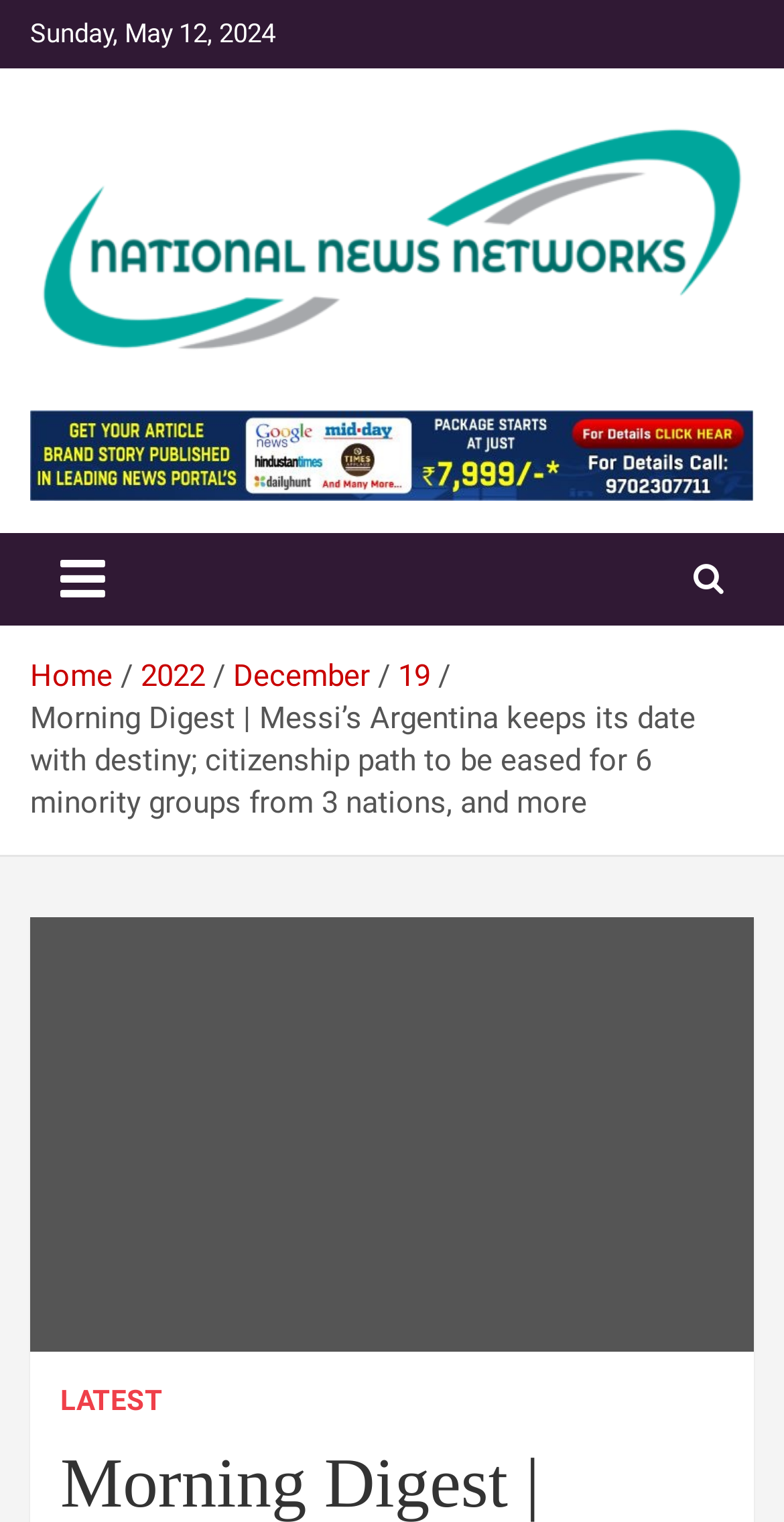What is the main heading of this webpage? Please extract and provide it.

Morning Digest | Messi’s Argentina keeps its date with destiny; citizenship path to be eased for 6 minority groups from 3 nations, and more